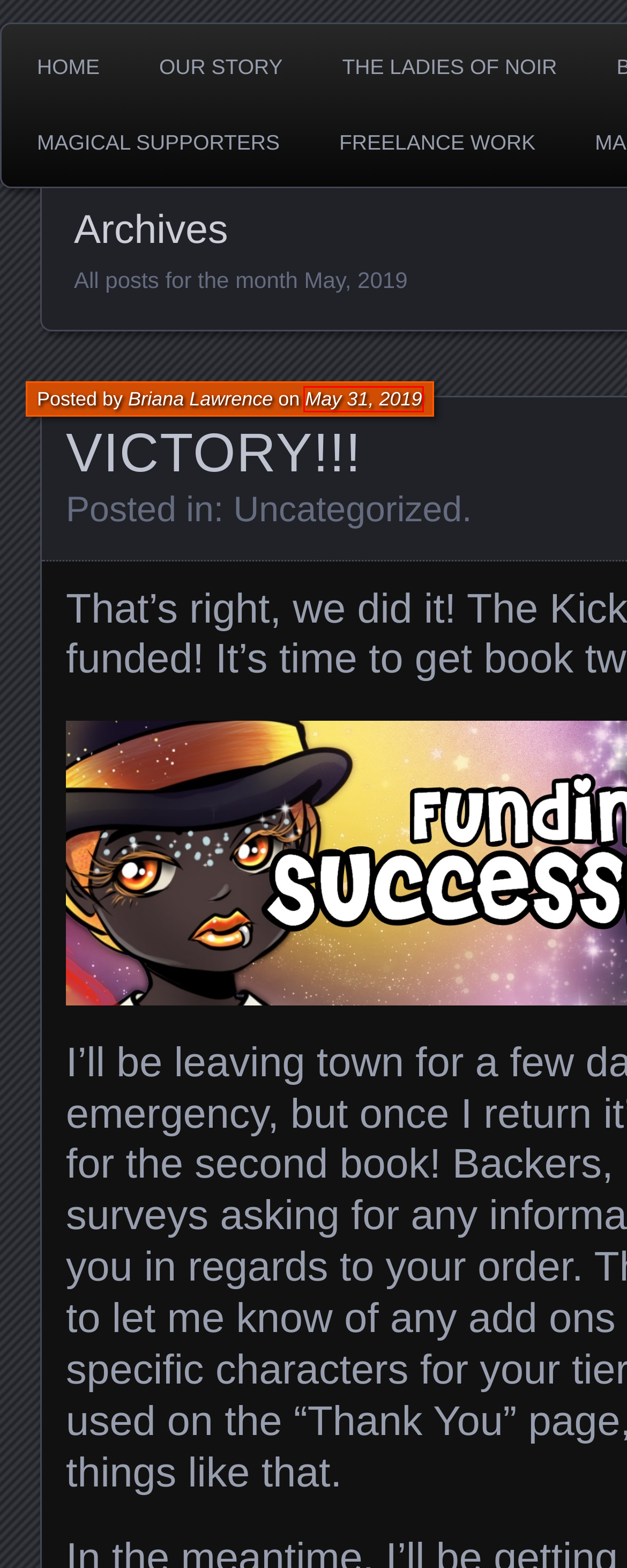A screenshot of a webpage is given, featuring a red bounding box around a UI element. Please choose the webpage description that best aligns with the new webpage after clicking the element in the bounding box. These are the descriptions:
A. Freelance Work | magnifiqueNOIR
B. Uncategorized | magnifiqueNOIR
C. April | 2017 | magnifiqueNOIR
D. The Ladies of Noir | magnifiqueNOIR
E. Magical Supporters | magnifiqueNOIR
F. Our Story | magnifiqueNOIR
G. VICTORY!!! | magnifiqueNOIR
H. Briana Lawrence | magnifiqueNOIR

G